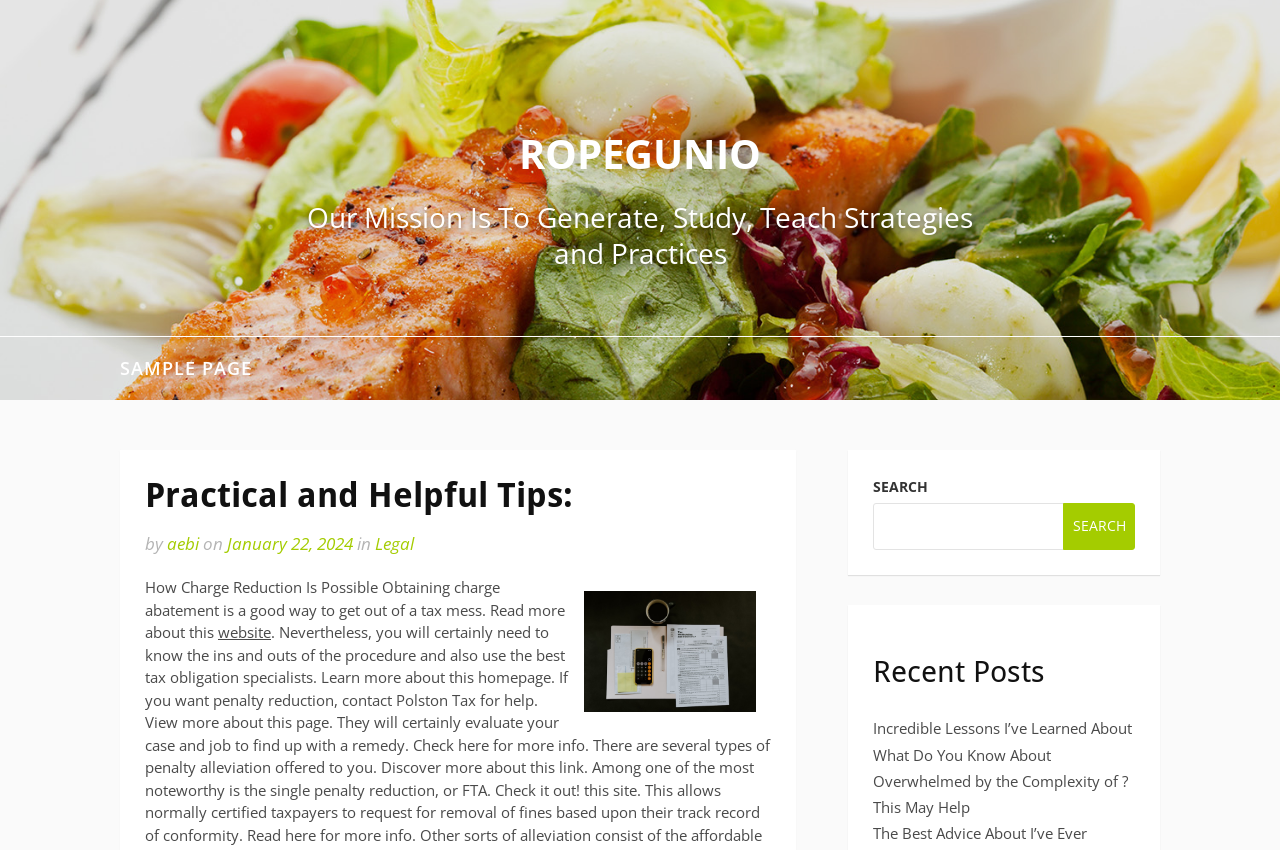Please determine the bounding box coordinates of the element's region to click for the following instruction: "Read Recent Posts".

[0.682, 0.77, 0.887, 0.812]